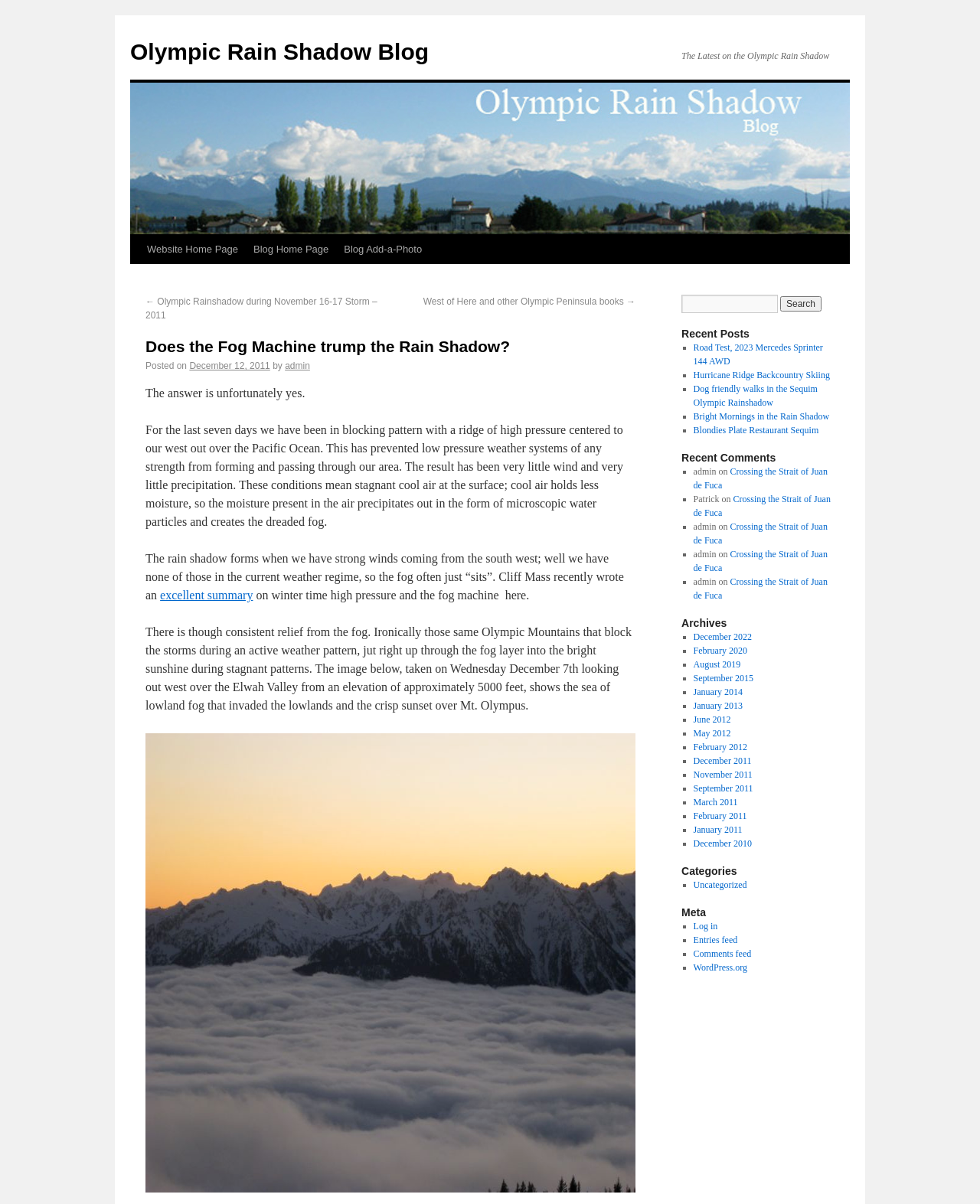Determine the bounding box coordinates of the region that needs to be clicked to achieve the task: "Read recent post 'Road Test, 2023 Mercedes Sprinter 144 AWD'".

[0.707, 0.284, 0.84, 0.305]